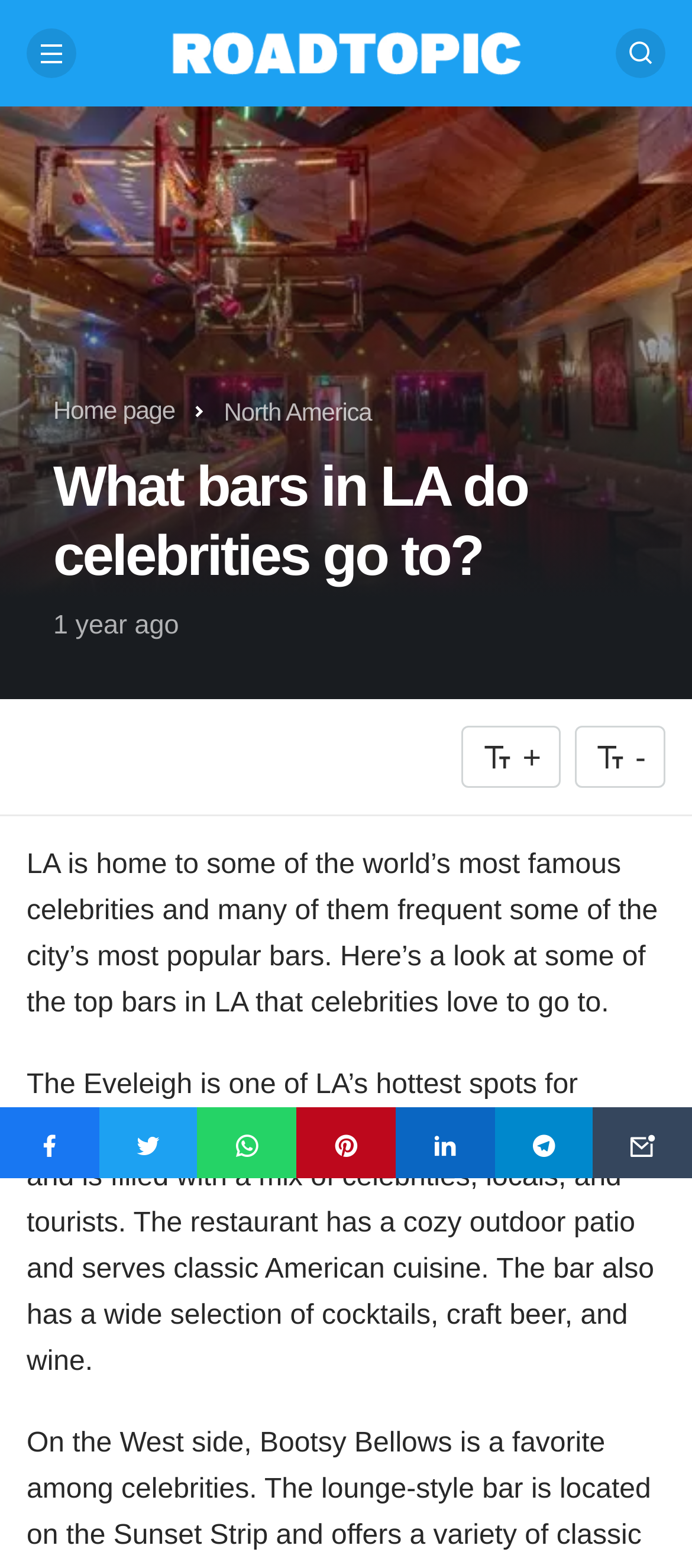Articulate a complete and detailed caption of the webpage elements.

The webpage is about discovering popular bars in Los Angeles that celebrities frequent. At the top left, there is a button labeled "Menu" and a link to "RoadTopic" with an accompanying image. To the right of these elements, there is a search bar with a button and an image. Below the search bar, there is a large image that spans the width of the page, likely a header image.

The main content of the page is divided into sections. The first section has a heading that reads "What bars in LA do celebrities go to?" and a subheading that indicates the article was published one year ago. Below this, there are two buttons with plus and minus signs, which may be used to zoom in or out of the content.

The main article begins with a paragraph of text that introduces the topic of celebrities and their favorite bars in LA. This is followed by a section about a specific bar, The Eveleigh, which is described as a popular spot for celebrities. The text describes the bar's atmosphere, menu, and drink selection.

At the bottom of the page, there are six social media links, represented by icons, which allow users to share the article on various platforms.